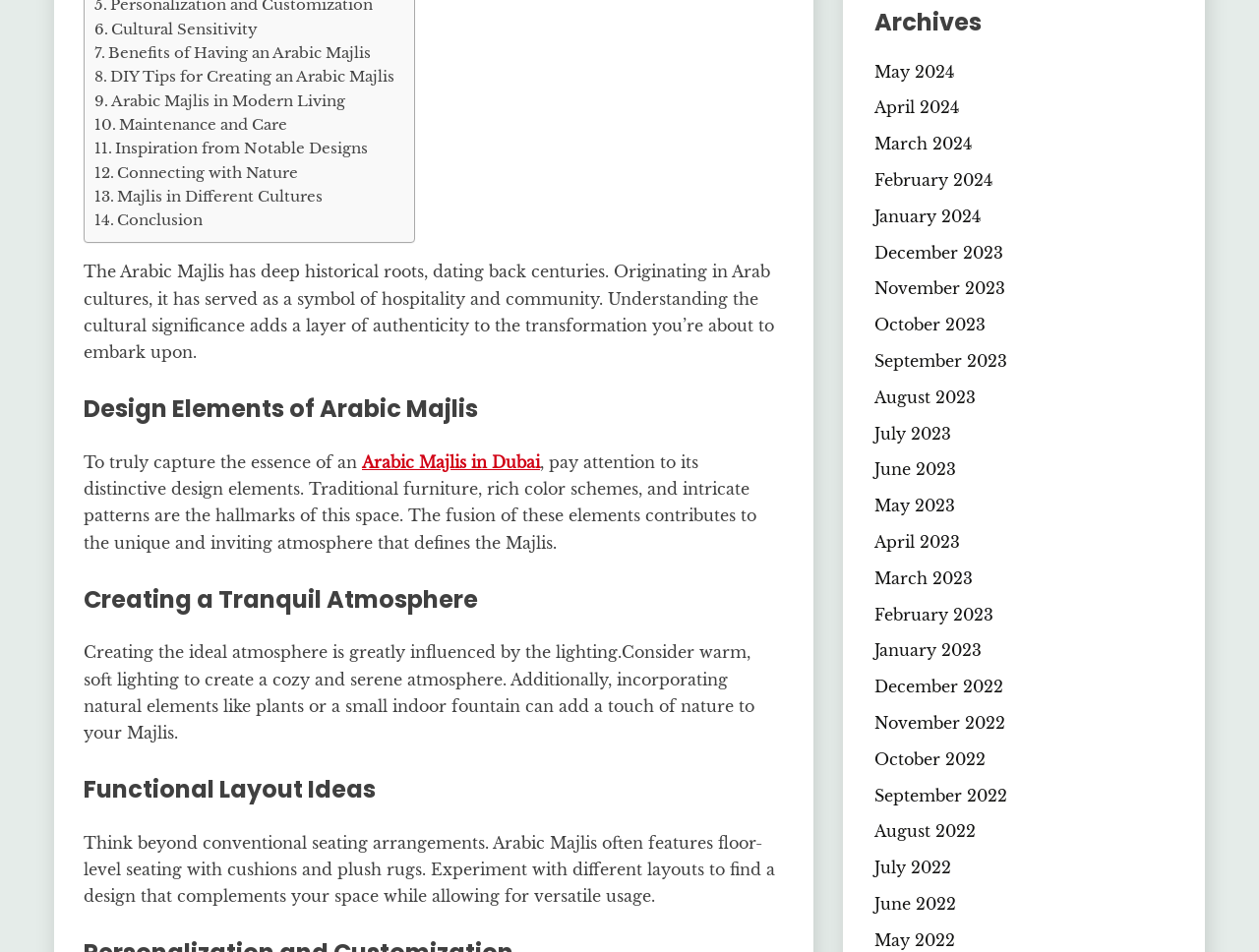Please use the details from the image to answer the following question comprehensively:
What is the cultural significance of Arabic Majlis?

The question can be answered by reading the first StaticText element, which states that 'The Arabic Majlis has deep historical roots, dating back centuries. Originating in Arab cultures, it has served as a symbol of hospitality and community.' This indicates that the cultural significance of Arabic Majlis is related to hospitality and community.